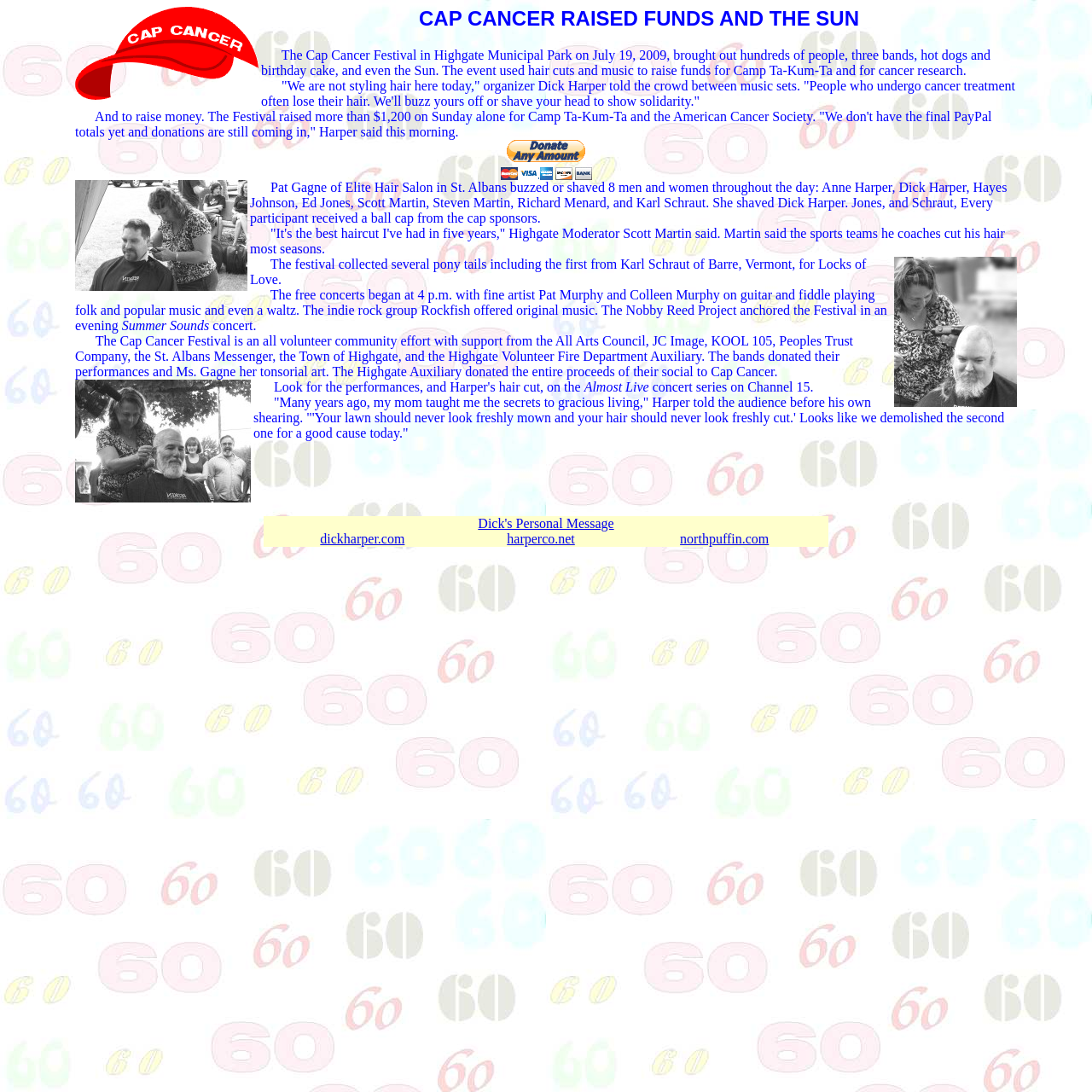Summarize the contents and layout of the webpage in detail.

This webpage is about the Cap Cancer Festival, a charity event held on July 19, 2009, at Highgate Municipal Park. The festival aimed to raise funds and awareness for Camp Ta-Kum-Ta and cancer research. 

At the top of the page, there is a blockquote section with an image of the "Cap Cancer - Vermont" logo. Below this, there is a heading that reads "CAP CANCER RAISED FUNDS AND THE SUN". 

The main content of the page is divided into several sections. The first section describes the festival, stating that it brought together hundreds of people, three bands, hot dogs, and birthday cake. The event used haircuts and music to raise funds for the mentioned causes. 

There are several images scattered throughout the page, including a photo of a person getting a haircut, a picture of a ponytail being cut for Locks of Love, and an image related to the "Almost Live" concert series on Channel 15. 

The page also features quotes from organizer Dick Harper and participant Scott Martin, who commented on their experiences at the festival. Additionally, there is a section that lists the sponsors and supporters of the event, including the All Arts Council, JC Image, and the Highgate Volunteer Fire Department Auxiliary. 

Towards the bottom of the page, there is a table with three rows, each containing links to personal websites, including Dick's Personal Message, dickharper.com, harperco.net, and northpuffin.com.